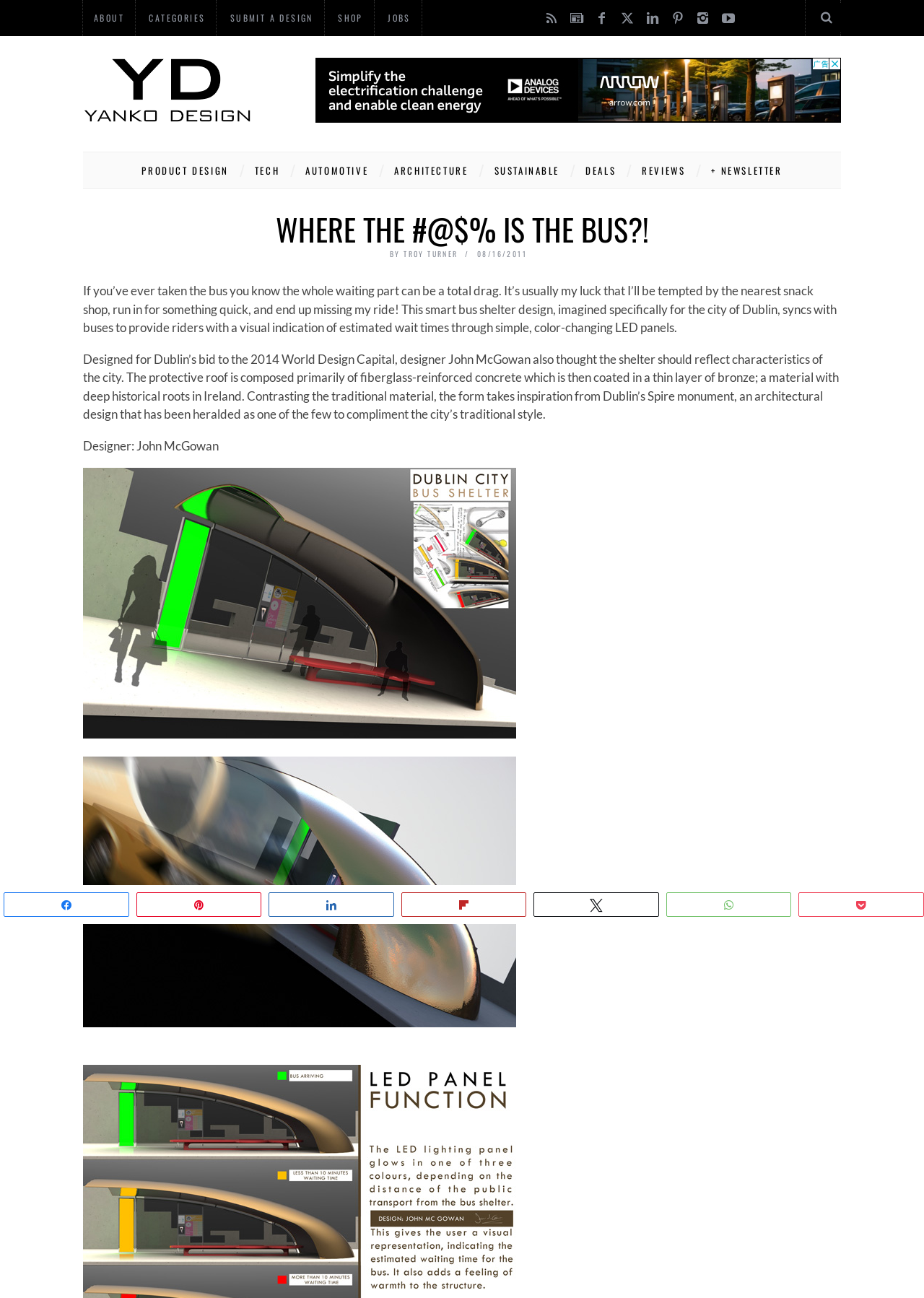What is the topic of the article?
Observe the image and answer the question with a one-word or short phrase response.

Bus shelter design